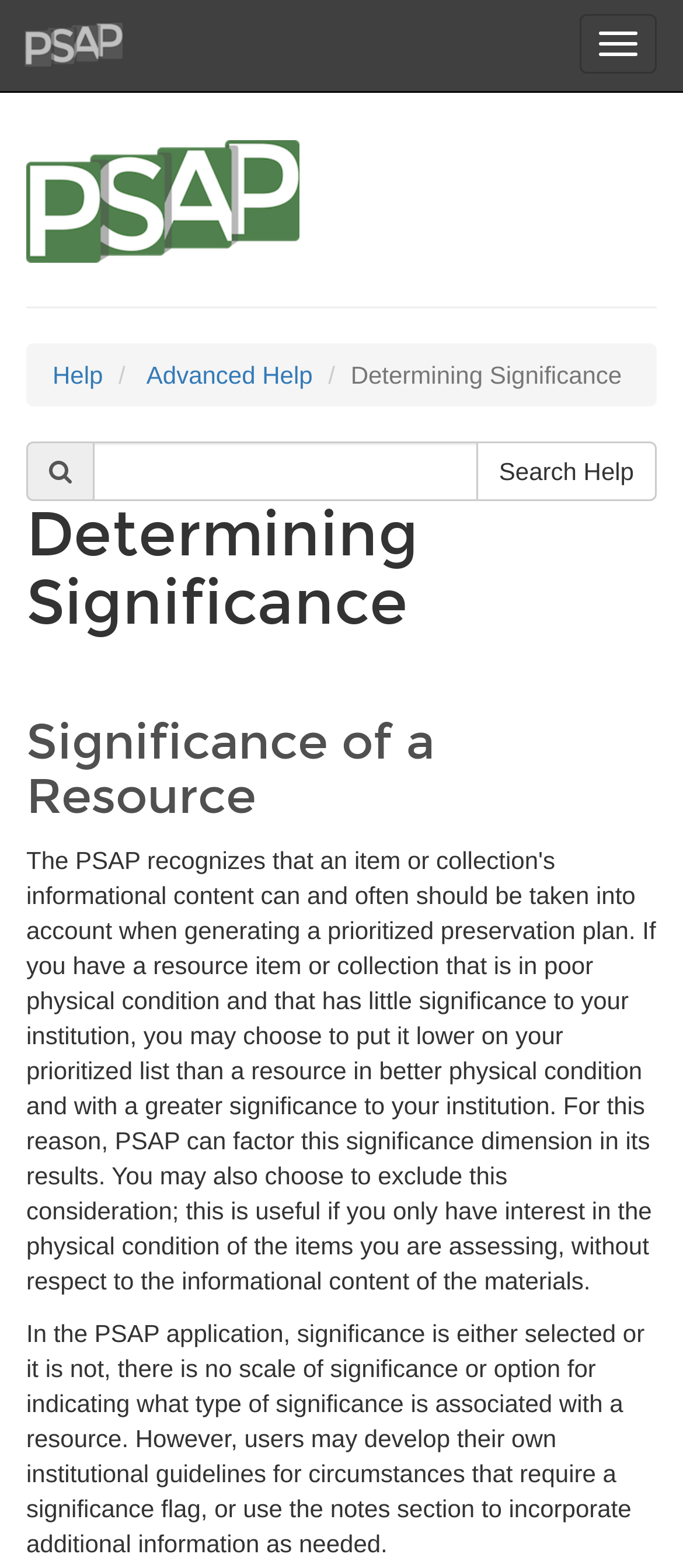What is the function of the 'Toggle navigation' button?
Please use the visual content to give a single word or phrase answer.

Toggle navigation